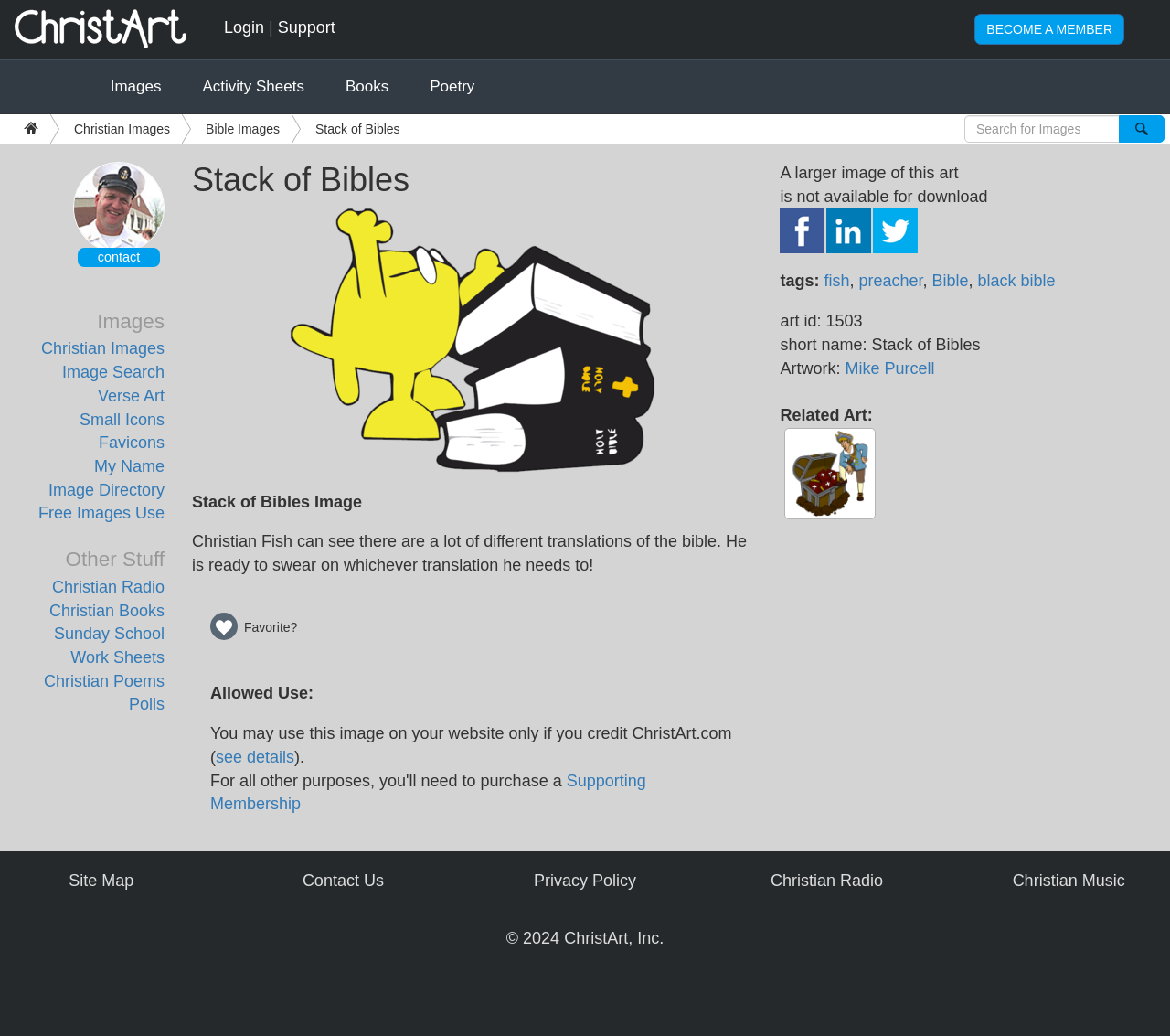Please find the bounding box coordinates of the element that needs to be clicked to perform the following instruction: "Search for Images". The bounding box coordinates should be four float numbers between 0 and 1, represented as [left, top, right, bottom].

[0.824, 0.111, 0.957, 0.138]